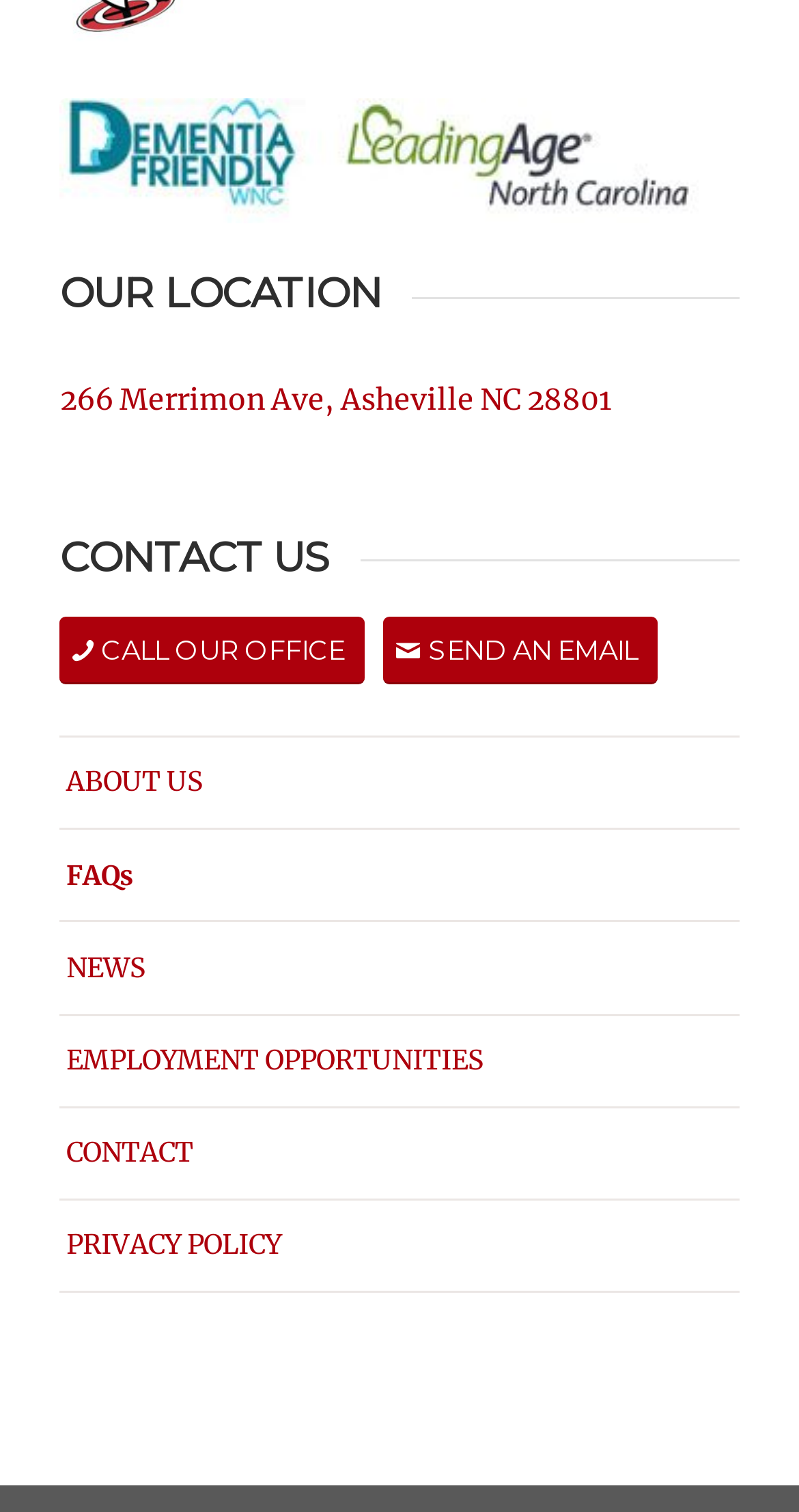Provide the bounding box coordinates for the UI element that is described as: "Previous Post".

None